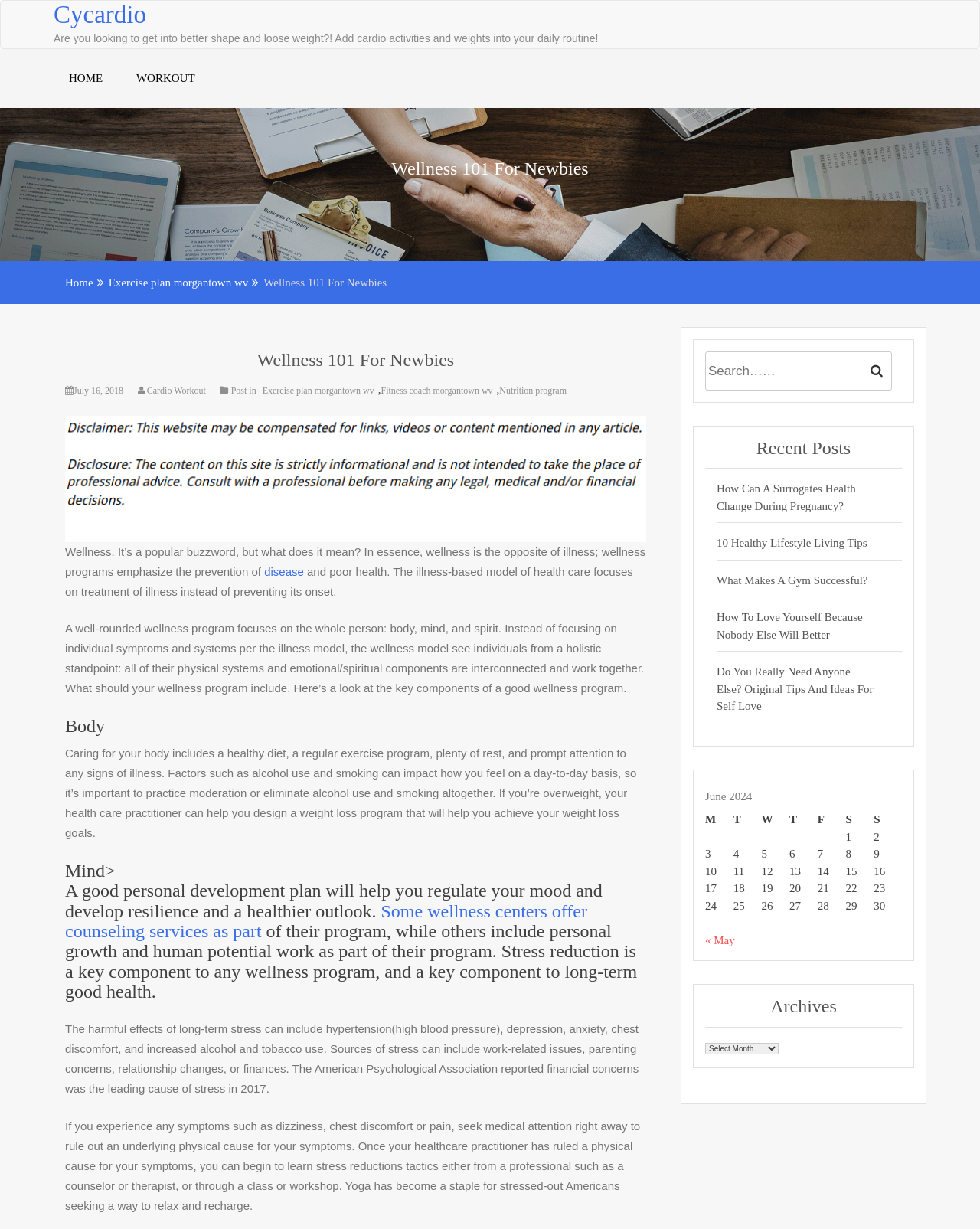How many recent posts are listed on the webpage?
Please answer the question with a detailed and comprehensive explanation.

There are 5 recent posts listed on the webpage, with titles such as 'How Can A Surrogates Health Change During Pregnancy?', '10 Healthy Lifestyle Living Tips', and so on.